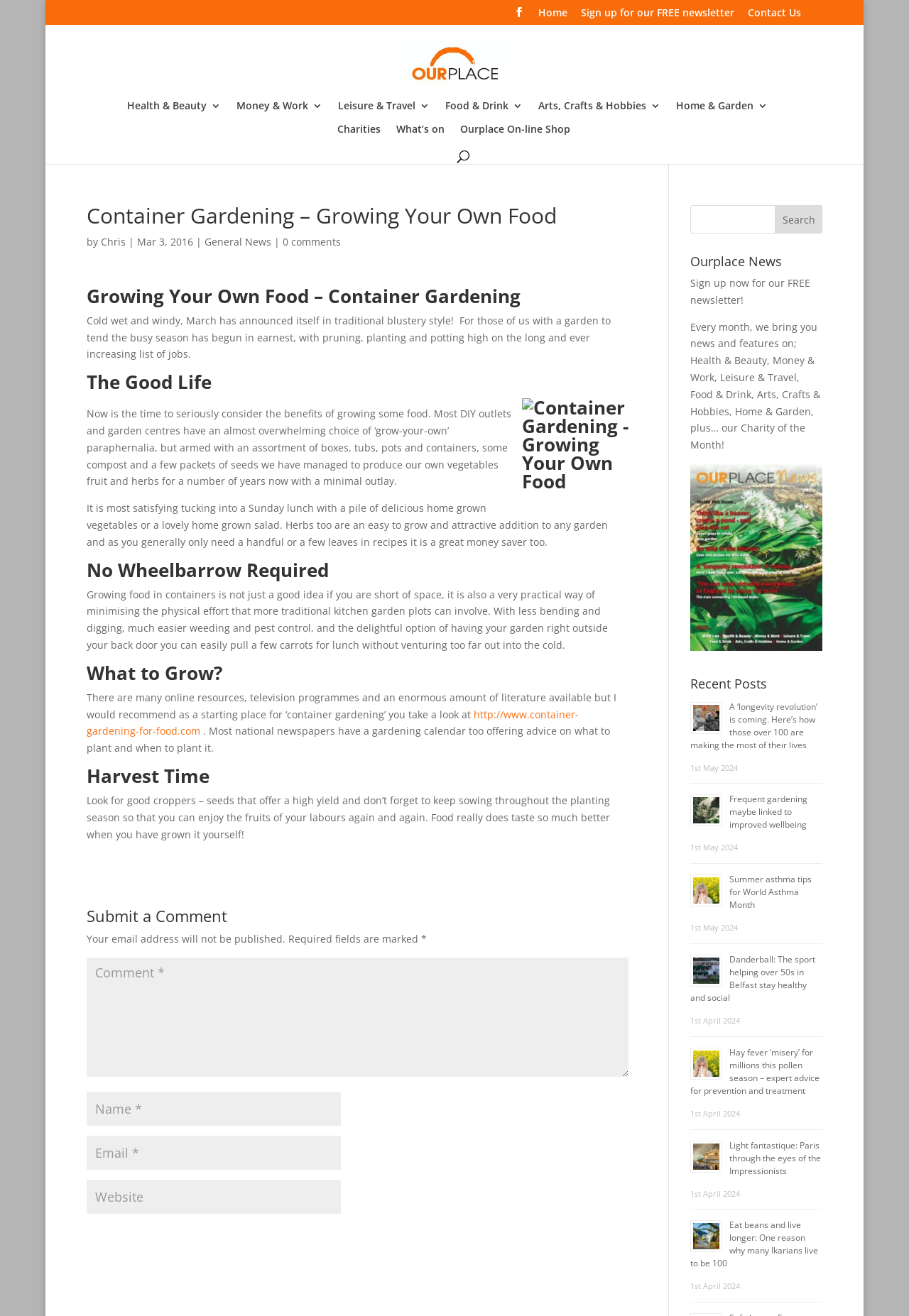What is recommended for starting container gardening?
Using the details from the image, give an elaborate explanation to answer the question.

I found the recommended resource for starting container gardening by reading the text 'I would recommend as a starting place for ‘container gardening’ you take a look at http://www.container-gardening-for-food.com' which suggests that this website is a good resource for beginners.